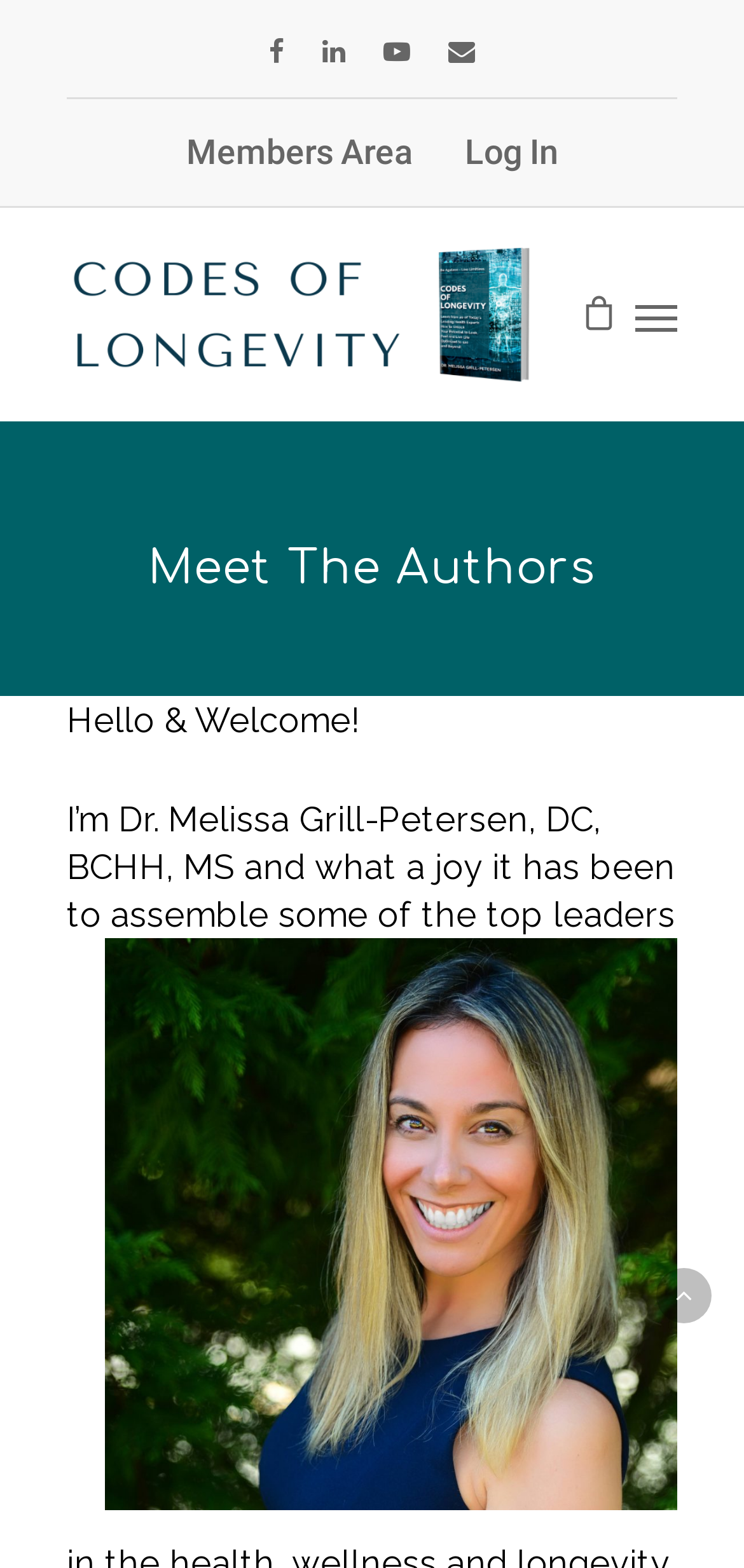Please give a concise answer to this question using a single word or phrase: 
What is the purpose of the links at the top?

Social media links